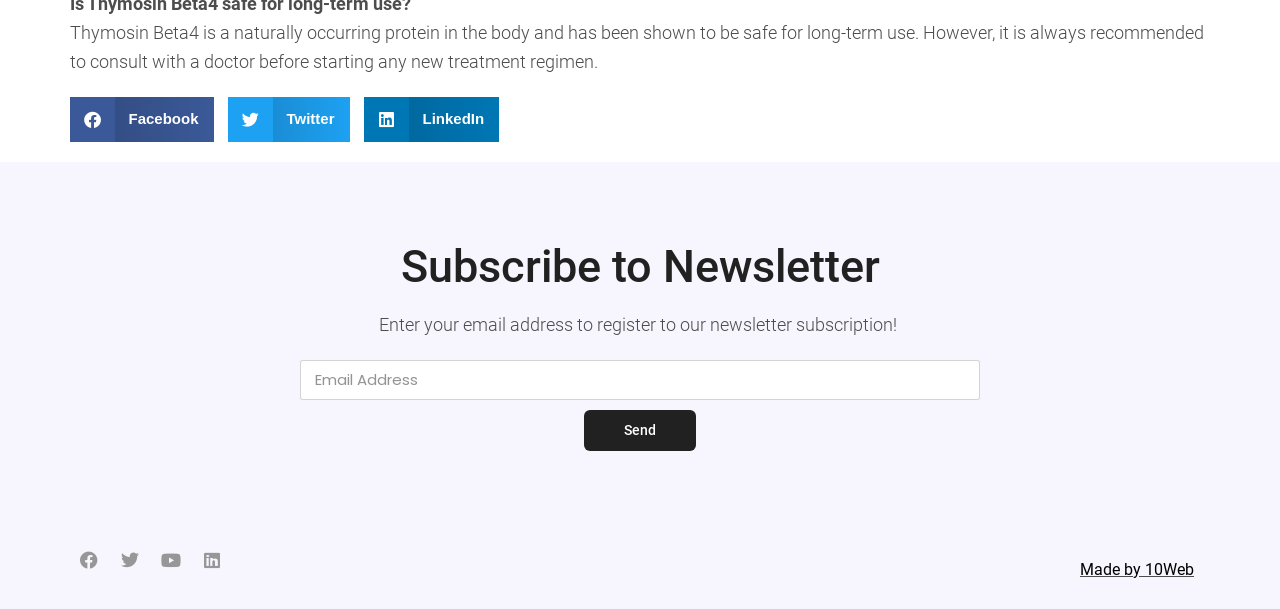What is Thymosin Beta4? Examine the screenshot and reply using just one word or a brief phrase.

Naturally occurring protein